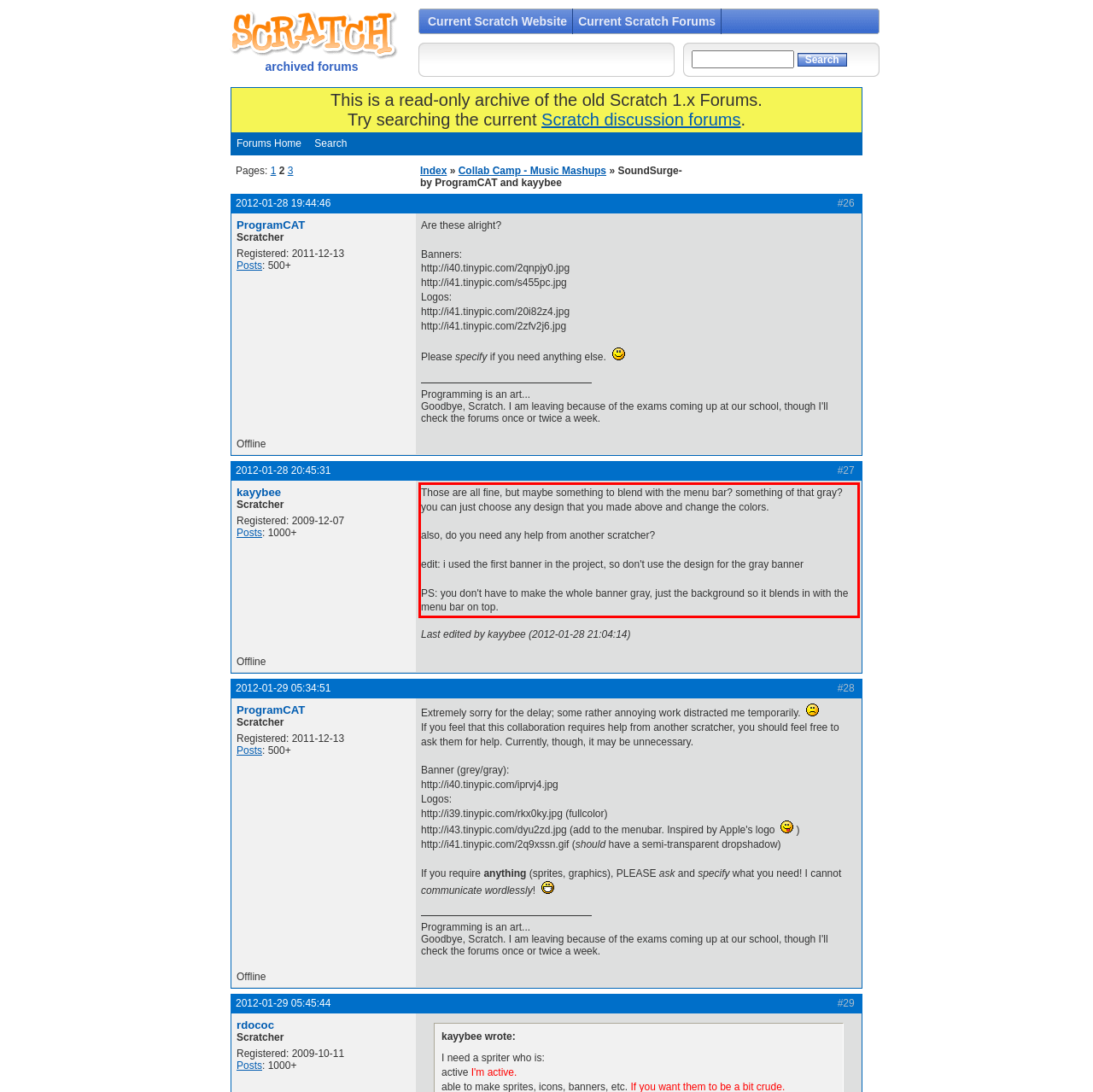Identify the text inside the red bounding box on the provided webpage screenshot by performing OCR.

Those are all fine, but maybe something to blend with the menu bar? something of that gray? you can just choose any design that you made above and change the colors. also, do you need any help from another scratcher? edit: i used the first banner in the project, so don't use the design for the gray banner PS: you don't have to make the whole banner gray, just the background so it blends in with the menu bar on top.